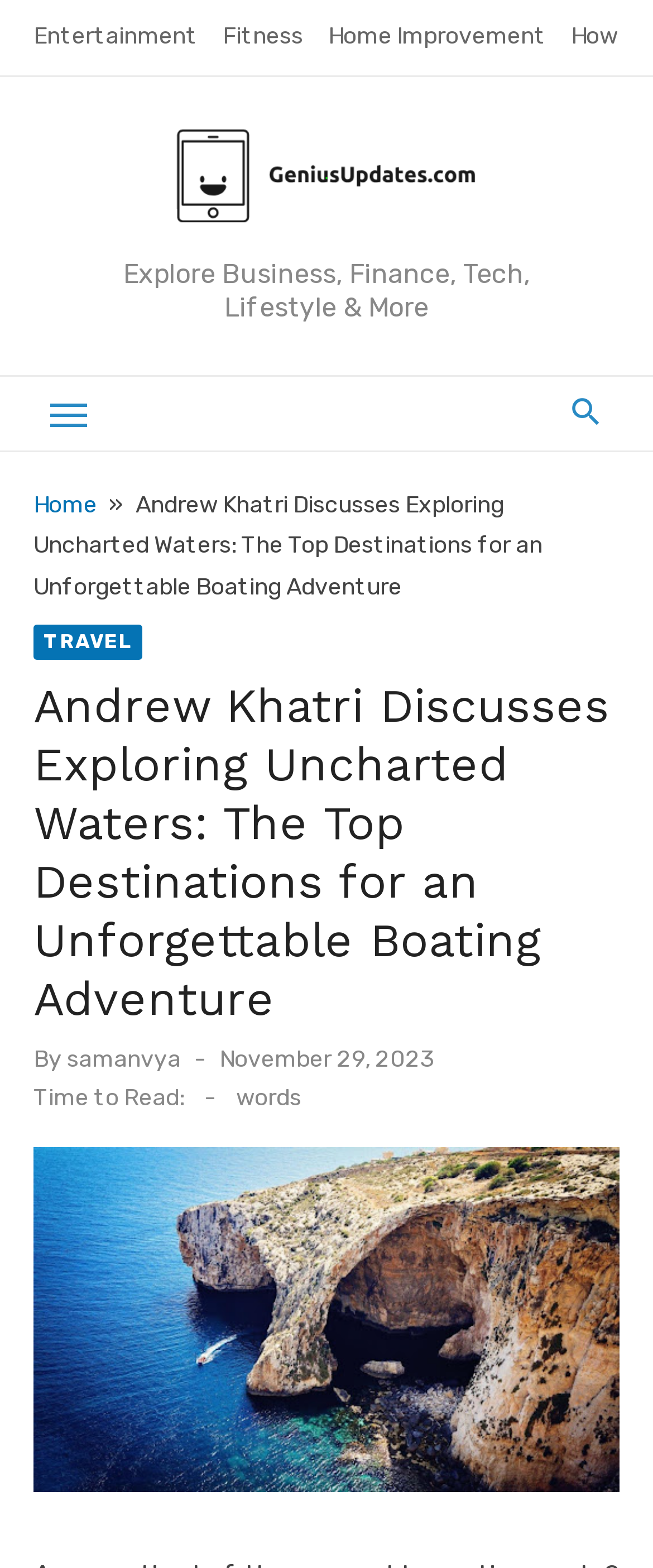Please identify the bounding box coordinates of the clickable region that I should interact with to perform the following instruction: "Click on TRAVEL". The coordinates should be expressed as four float numbers between 0 and 1, i.e., [left, top, right, bottom].

[0.051, 0.399, 0.218, 0.421]